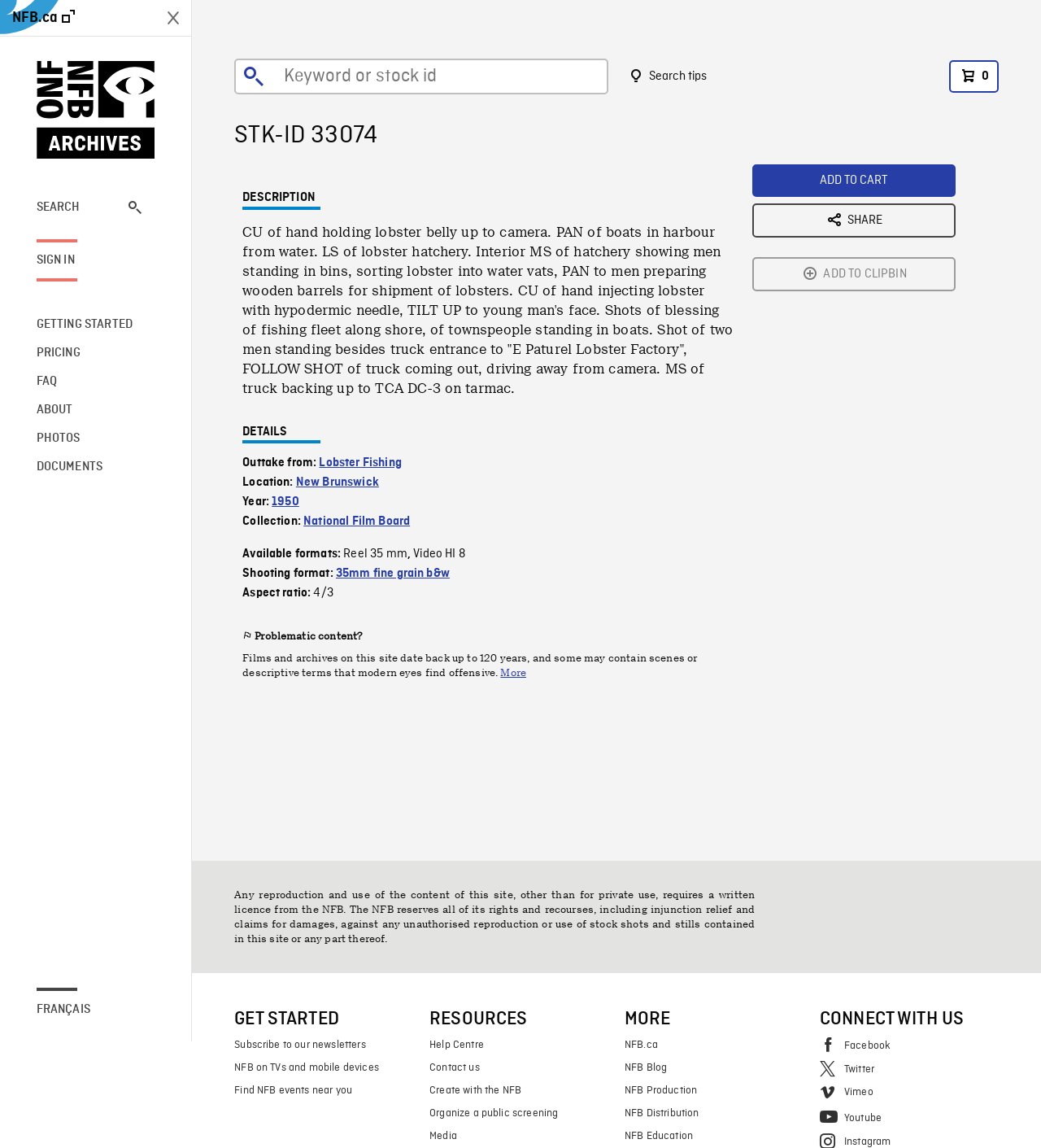Determine the bounding box coordinates for the clickable element to execute this instruction: "Sign in to the account". Provide the coordinates as four float numbers between 0 and 1, i.e., [left, top, right, bottom].

[0.035, 0.208, 0.136, 0.245]